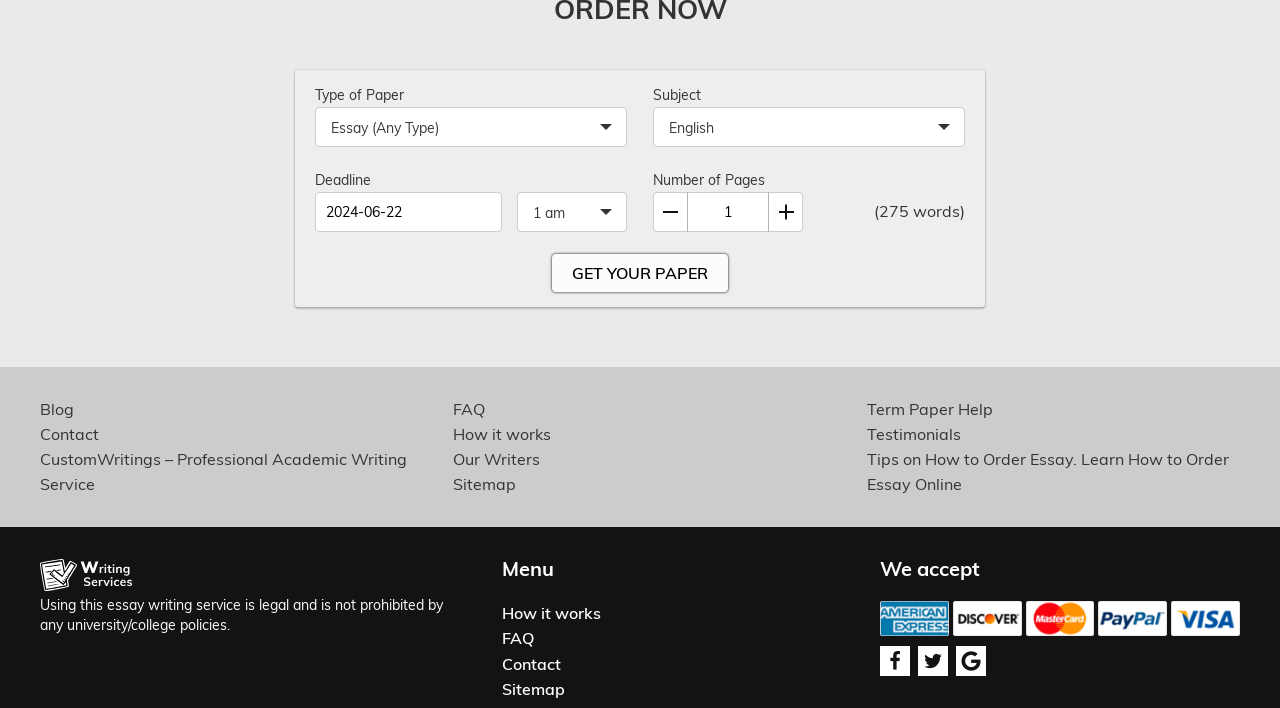Show the bounding box coordinates for the element that needs to be clicked to execute the following instruction: "Go to Videos". Provide the coordinates in the form of four float numbers between 0 and 1, i.e., [left, top, right, bottom].

None